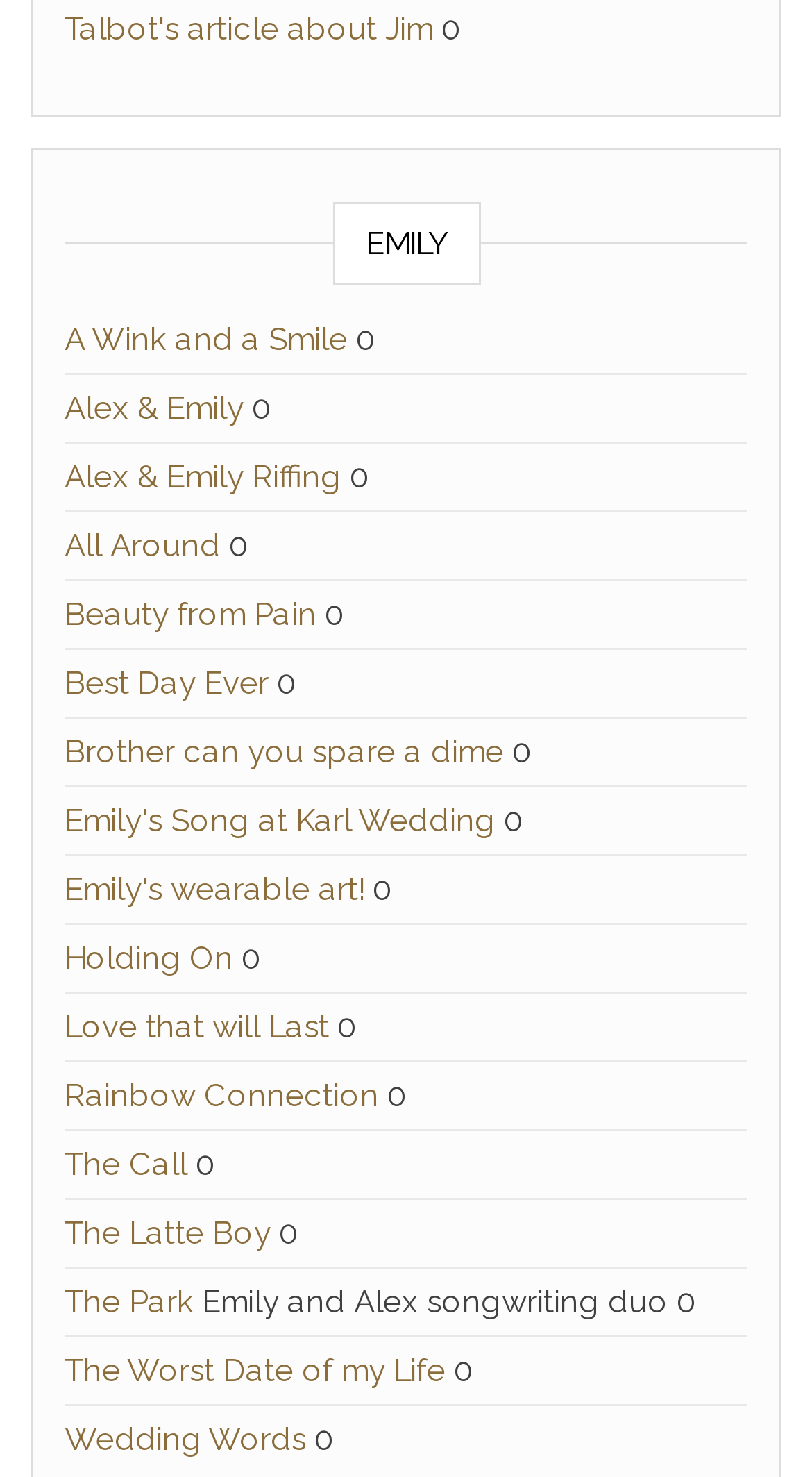Please specify the bounding box coordinates of the area that should be clicked to accomplish the following instruction: "Click on the link to read Talbot's article about Jim". The coordinates should consist of four float numbers between 0 and 1, i.e., [left, top, right, bottom].

[0.079, 0.007, 0.533, 0.033]